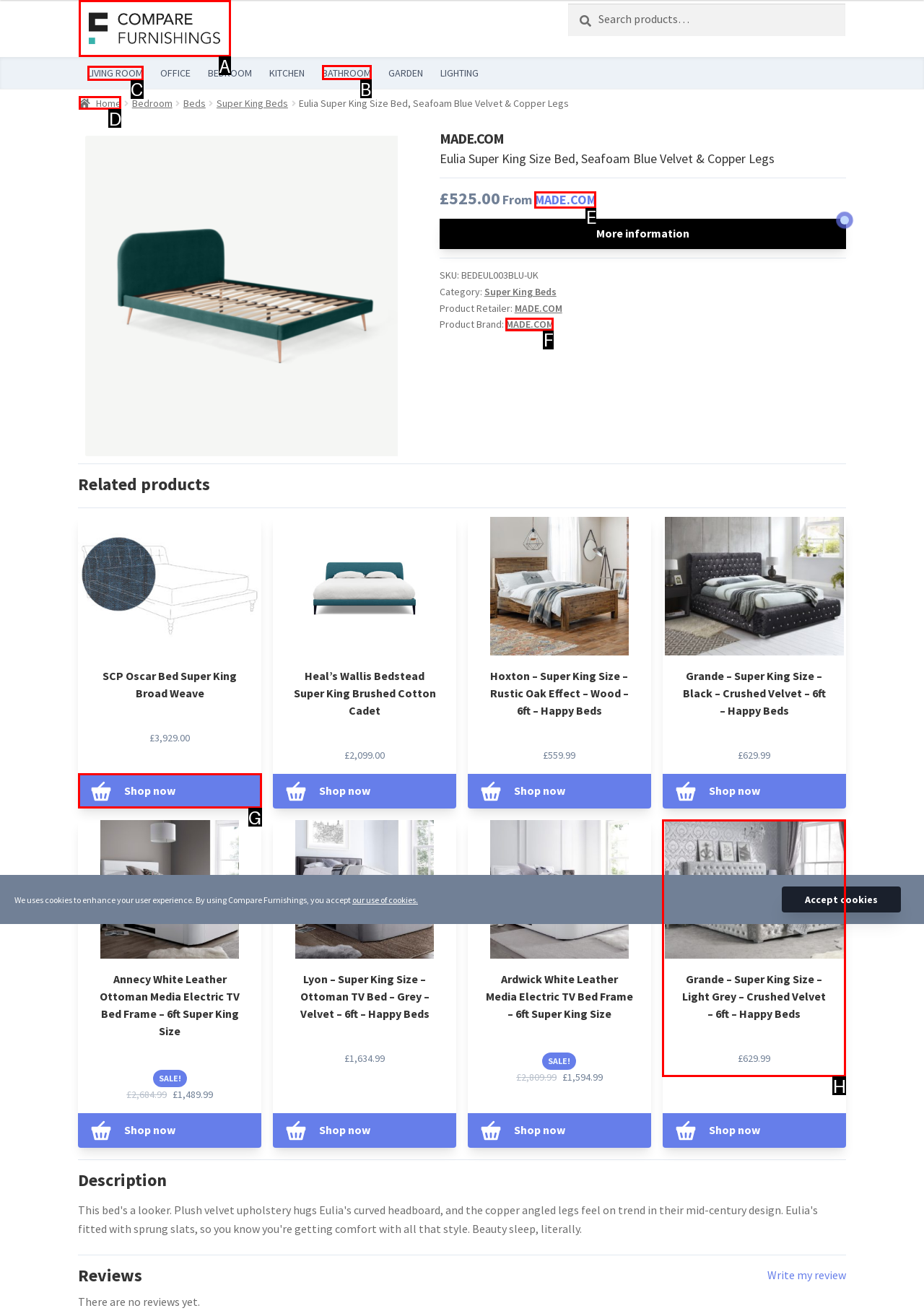Choose the HTML element that should be clicked to achieve this task: Go to the LIVING ROOM page
Respond with the letter of the correct choice.

C